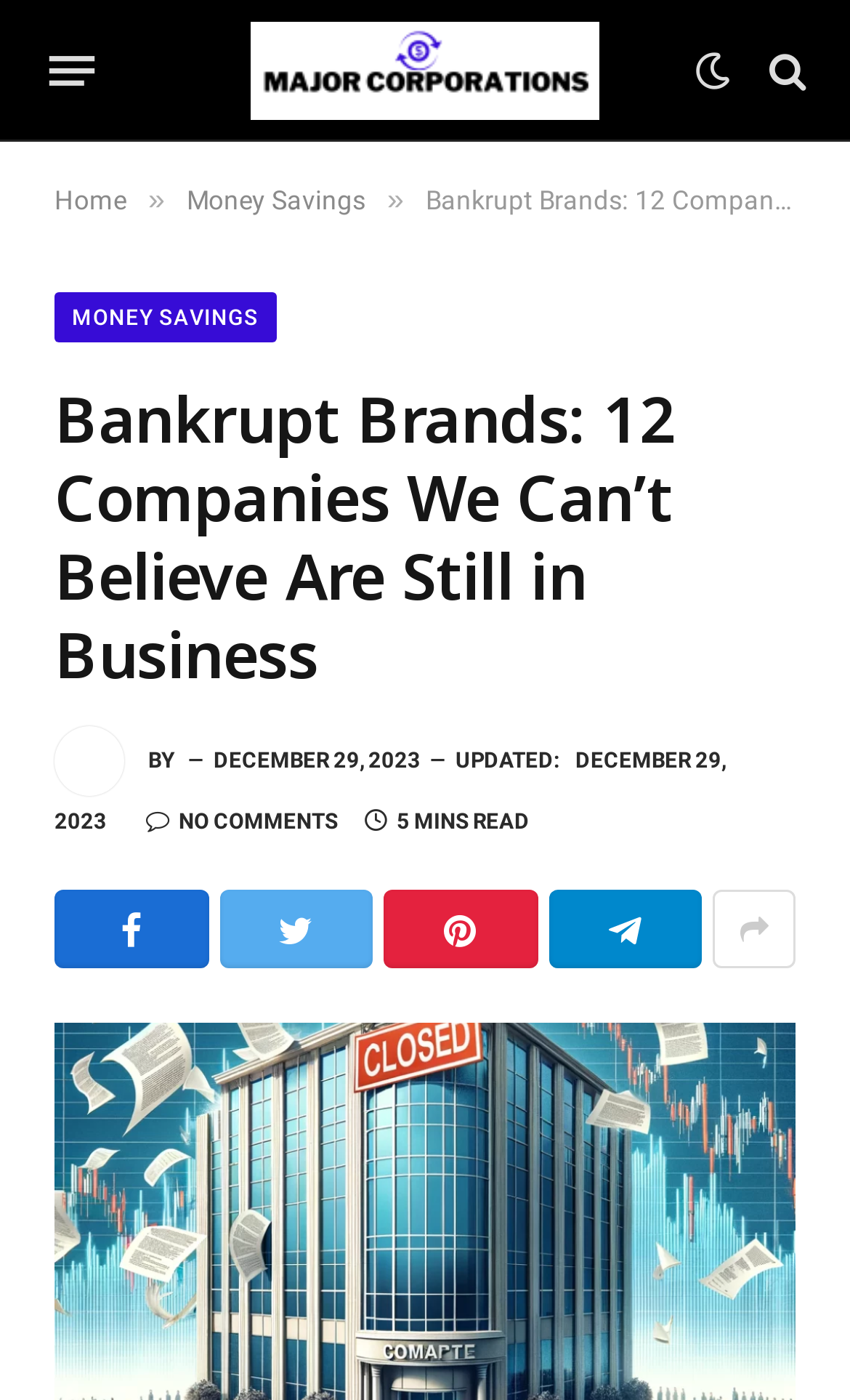What is the category of the article?
Provide a detailed answer to the question, using the image to inform your response.

The category of the article is 'Money Savings' which is a link element located at the top of the webpage, with a bounding box coordinate of [0.22, 0.132, 0.43, 0.154].